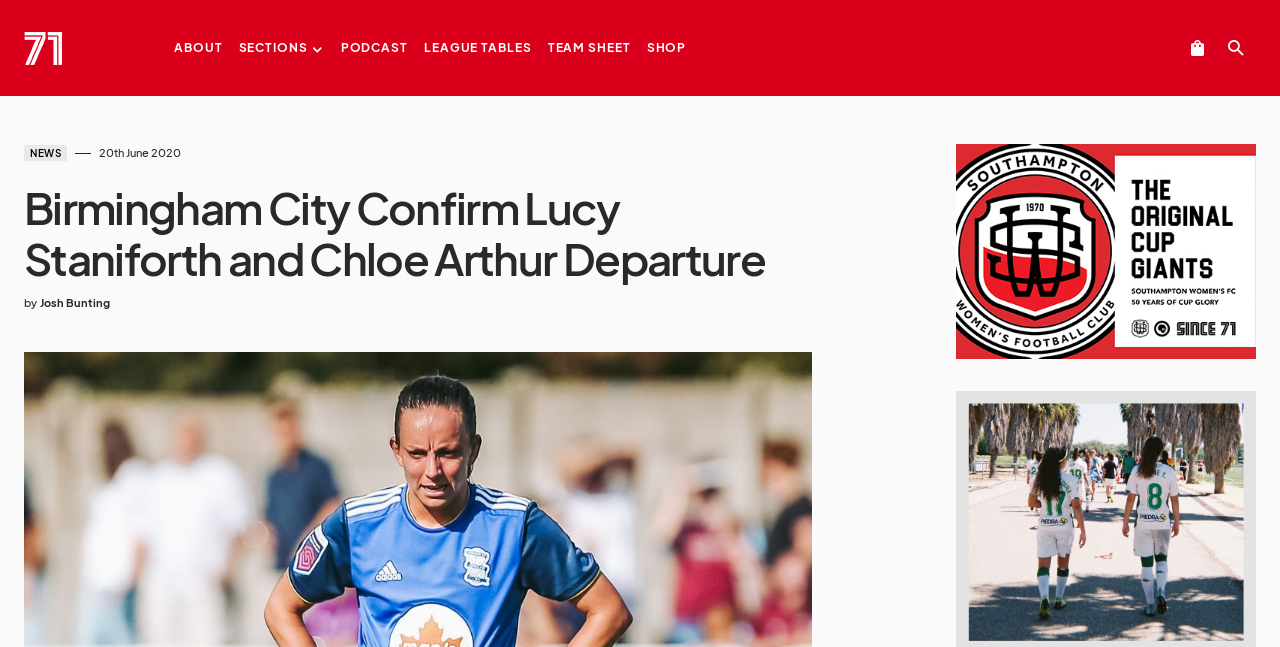Locate the bounding box of the UI element with the following description: "Team Sheet".

[0.428, 0.0, 0.493, 0.148]